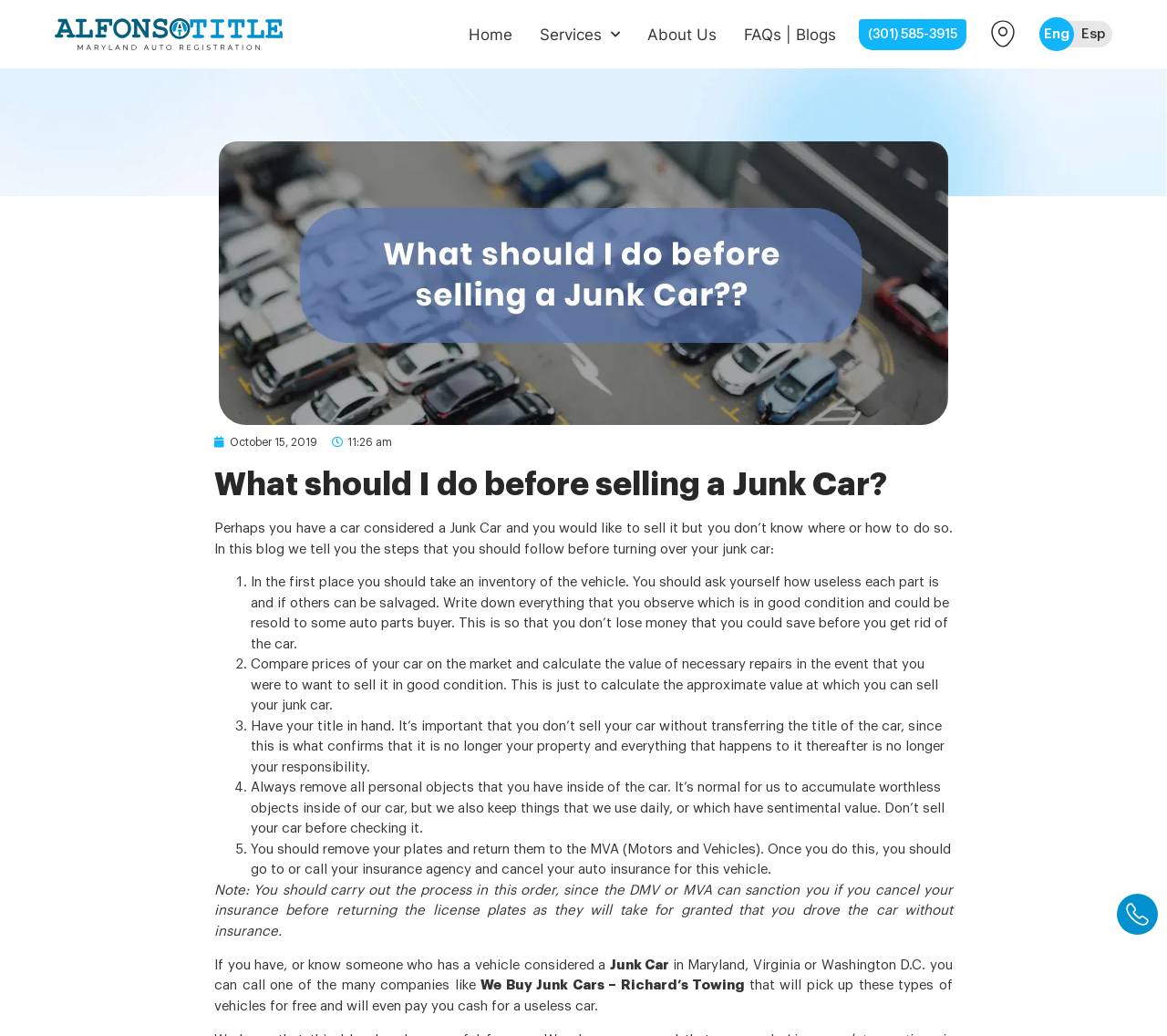Return the bounding box coordinates of the UI element that corresponds to this description: "Eng". The coordinates must be given as four float numbers in the range of 0 and 1, [left, top, right, bottom].

[0.891, 0.016, 0.92, 0.05]